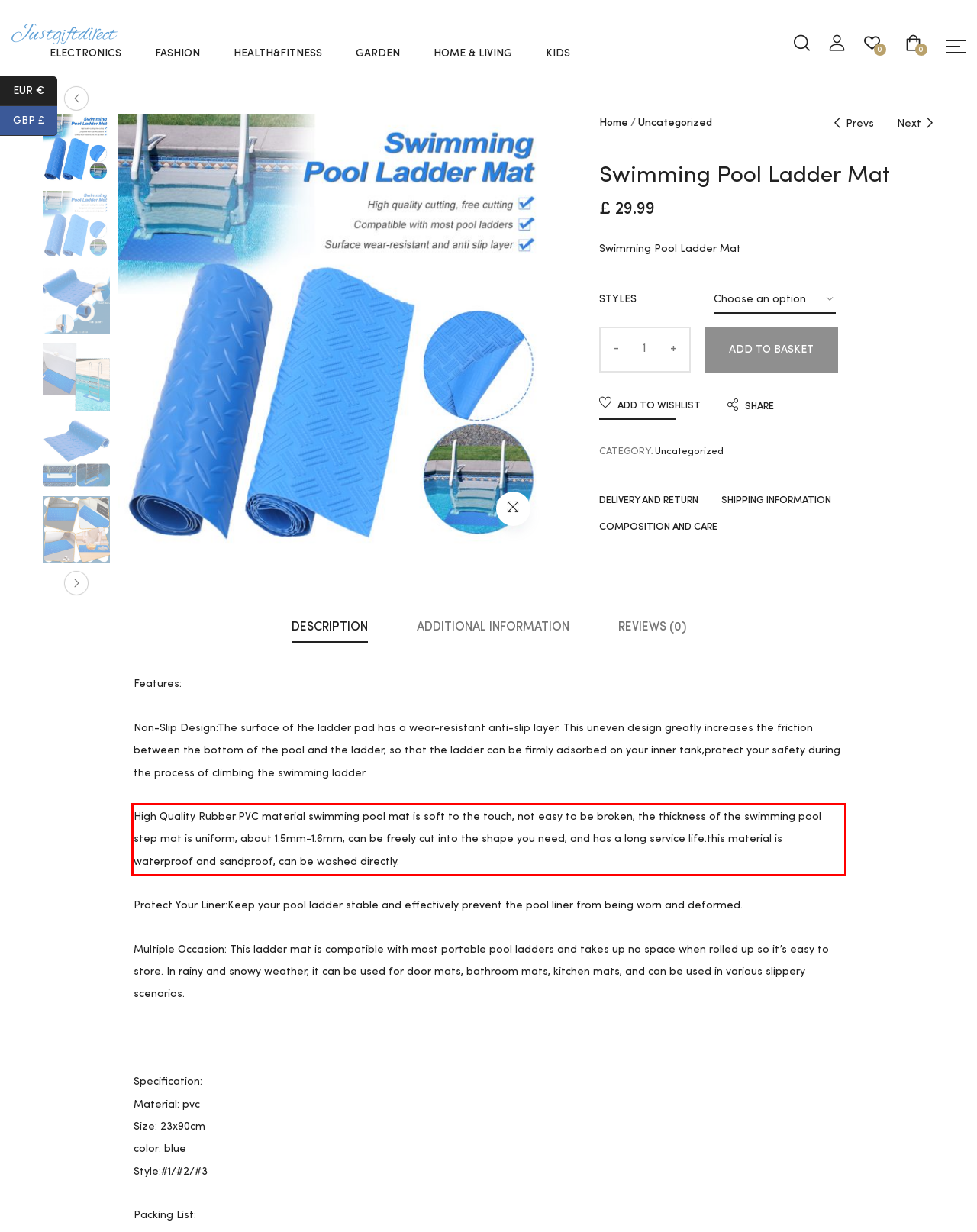You are given a webpage screenshot with a red bounding box around a UI element. Extract and generate the text inside this red bounding box.

High Quality Rubber:PVC material swimming pool mat is soft to the touch, not easy to be broken, the thickness of the swimming pool step mat is uniform, about 1.5mm-1.6mm, can be freely cut into the shape you need, and has a long service life.this material is waterproof and sandproof, can be washed directly.